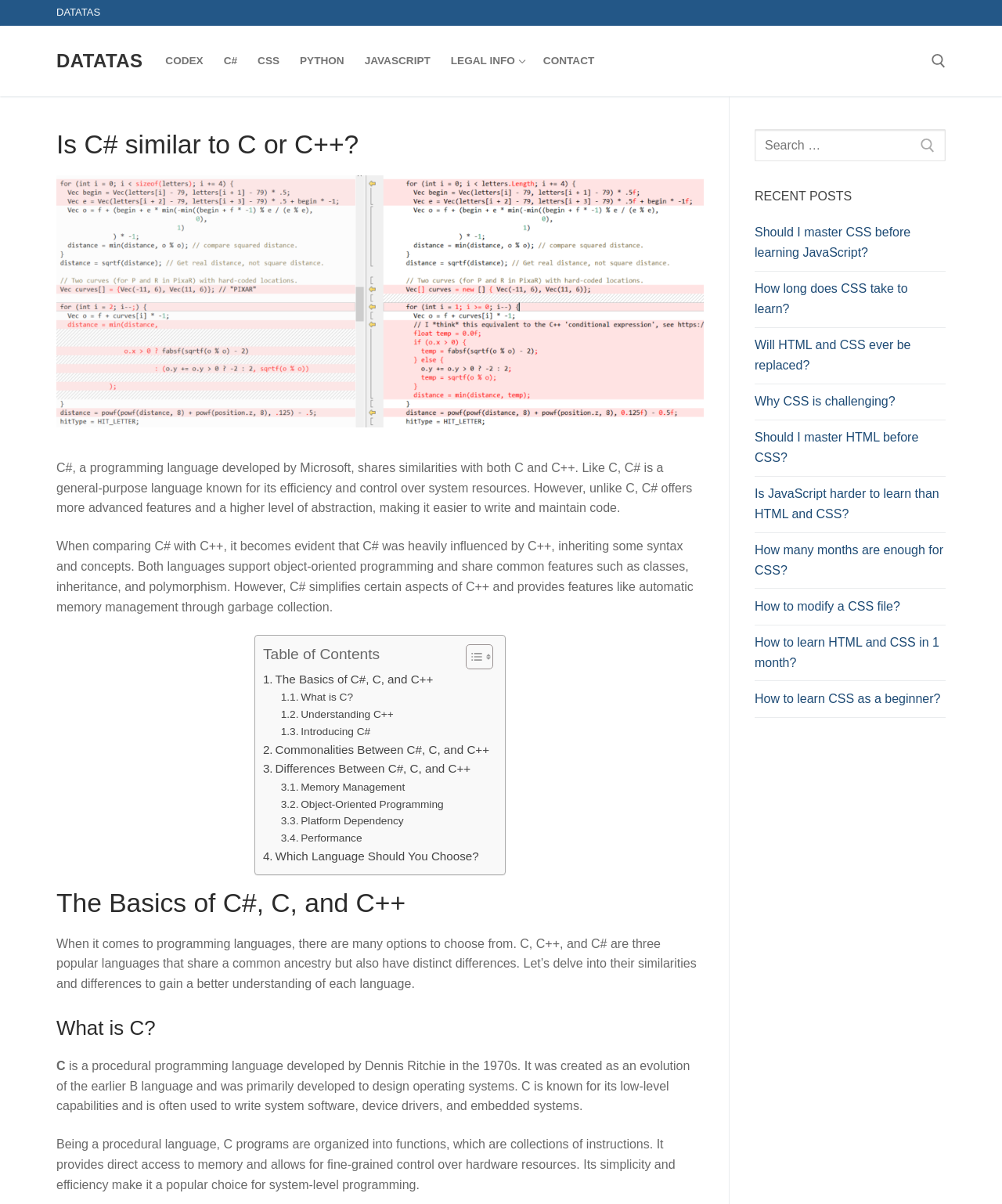Based on the image, please elaborate on the answer to the following question:
What is the name of the website?

The name of the website can be found at the top of the webpage, where it says 'DATATAS' in bold font, which is a static text element.